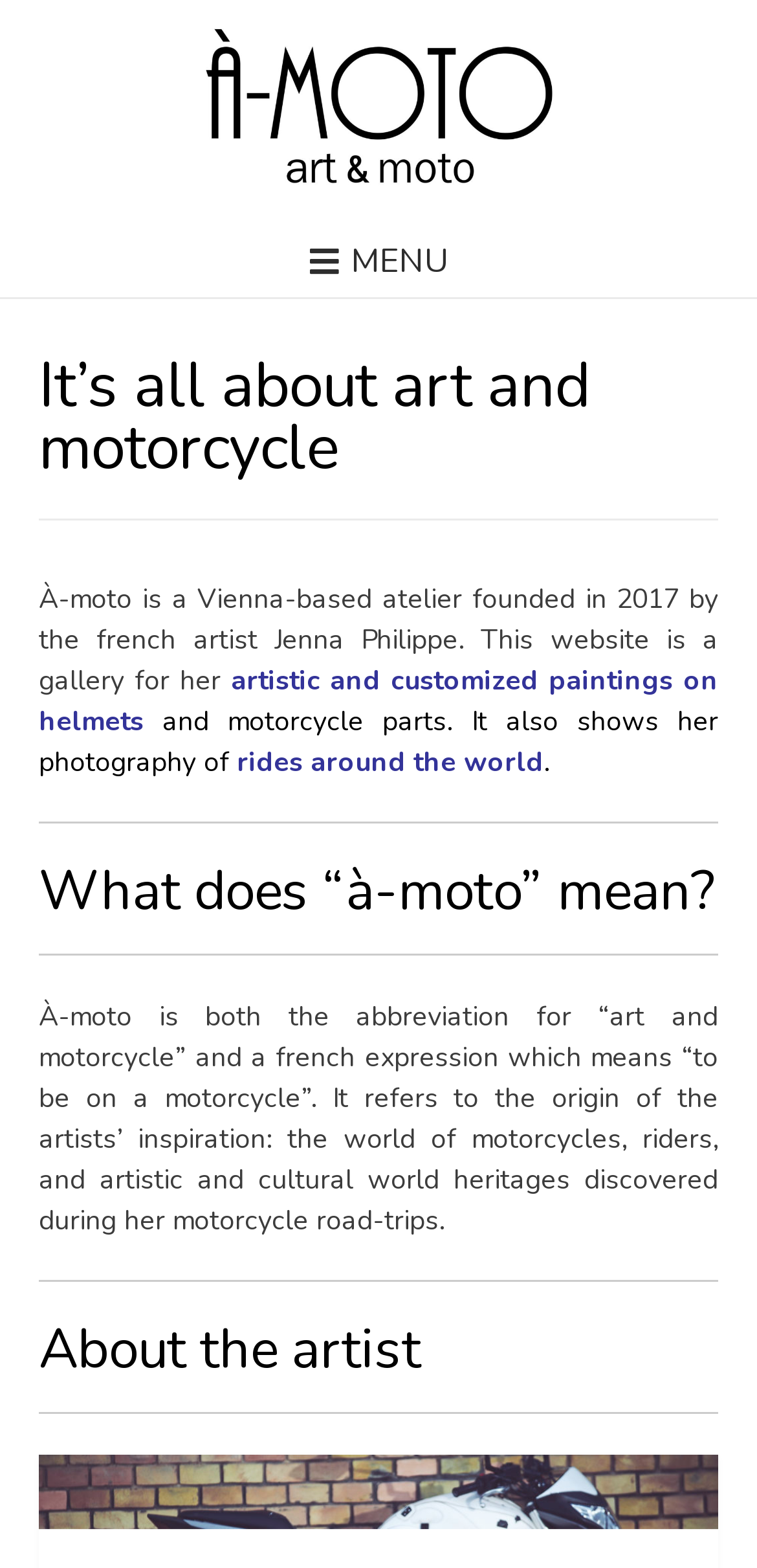Based on the provided description, "ashtongems@aol.com", find the bounding box of the corresponding UI element in the screenshot.

None